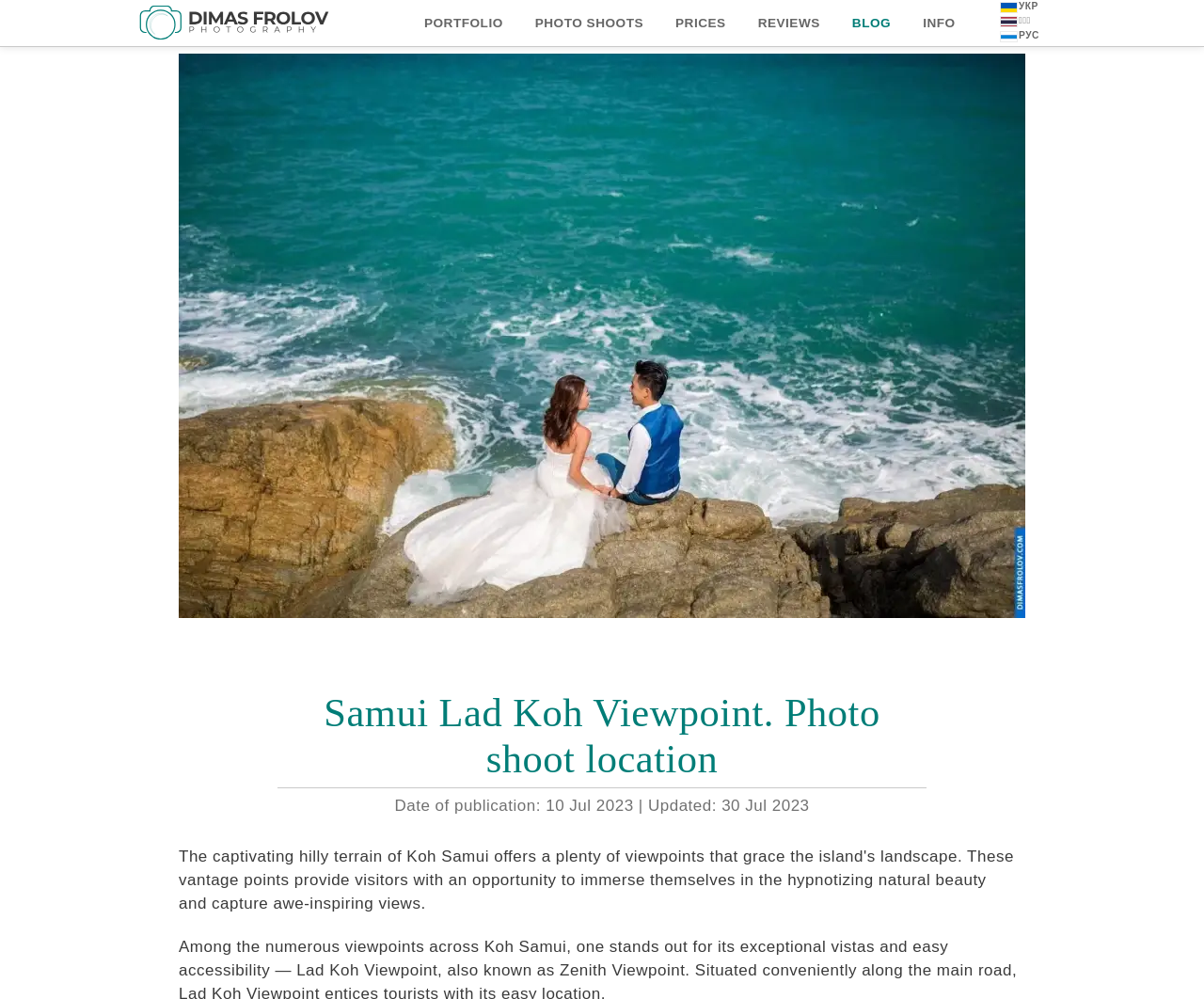What is the location of the photo shoot?
Respond with a short answer, either a single word or a phrase, based on the image.

Samui Lad Koh Viewpoint